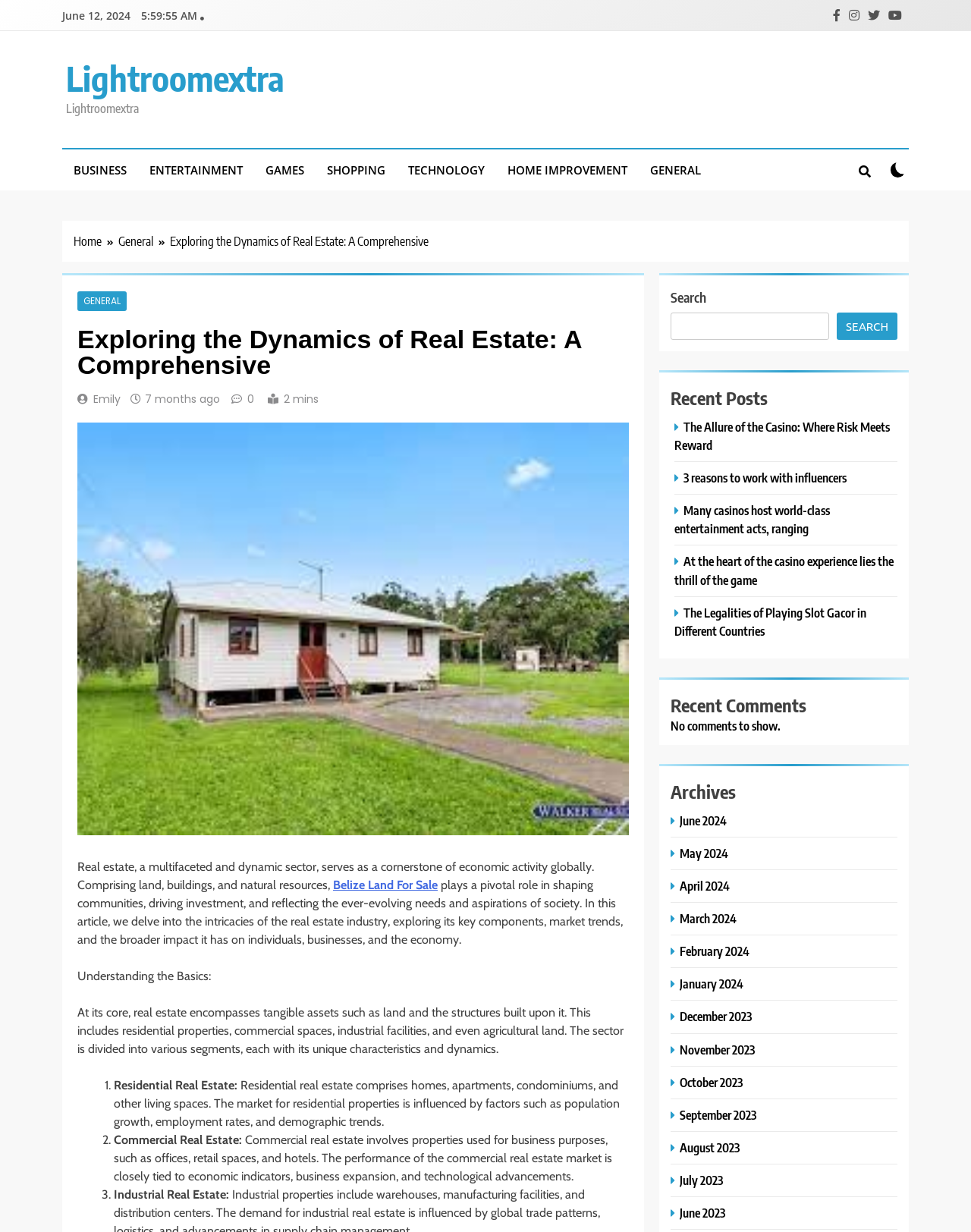Locate the bounding box coordinates of the element you need to click to accomplish the task described by this instruction: "Click on the 'HOME IMPROVEMENT' link".

[0.511, 0.121, 0.658, 0.155]